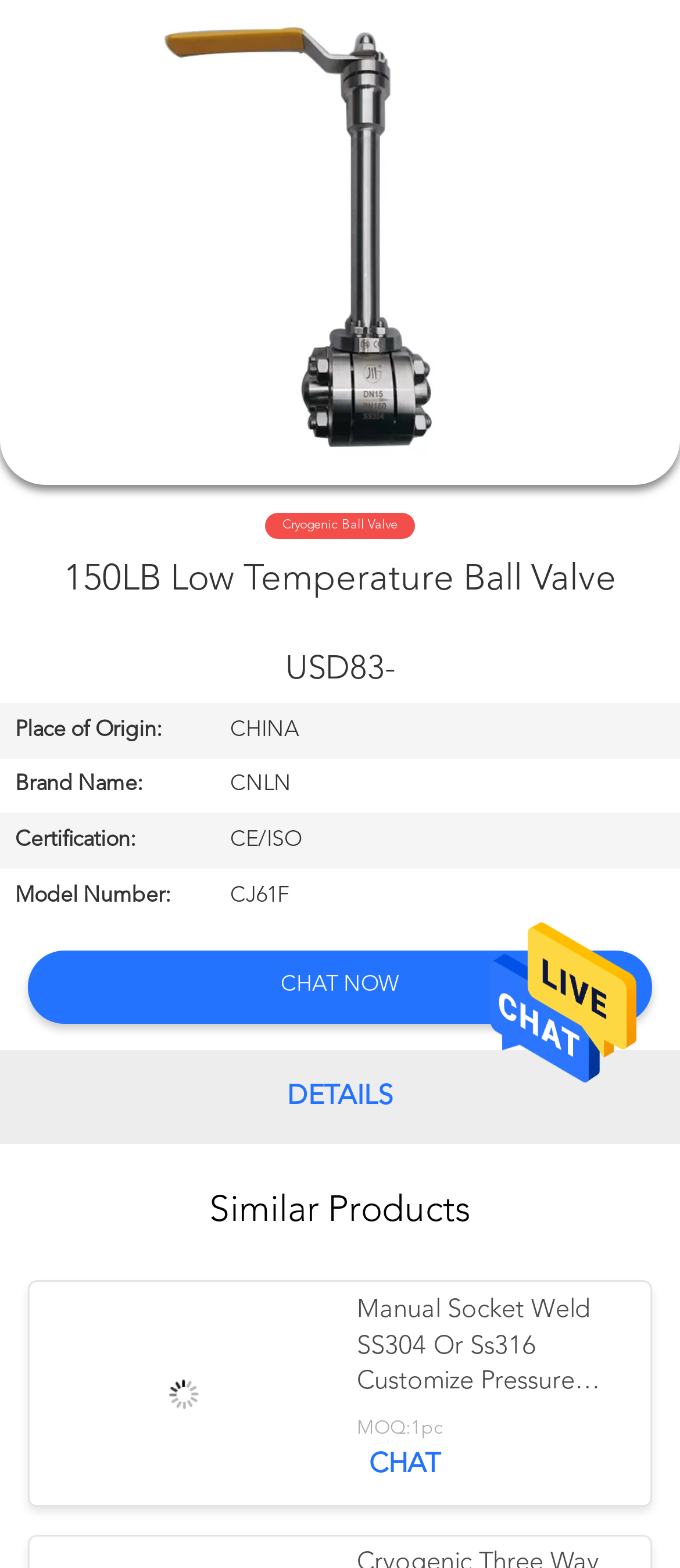Locate and generate the text content of the webpage's heading.

150LB Low Temperature Ball Valve